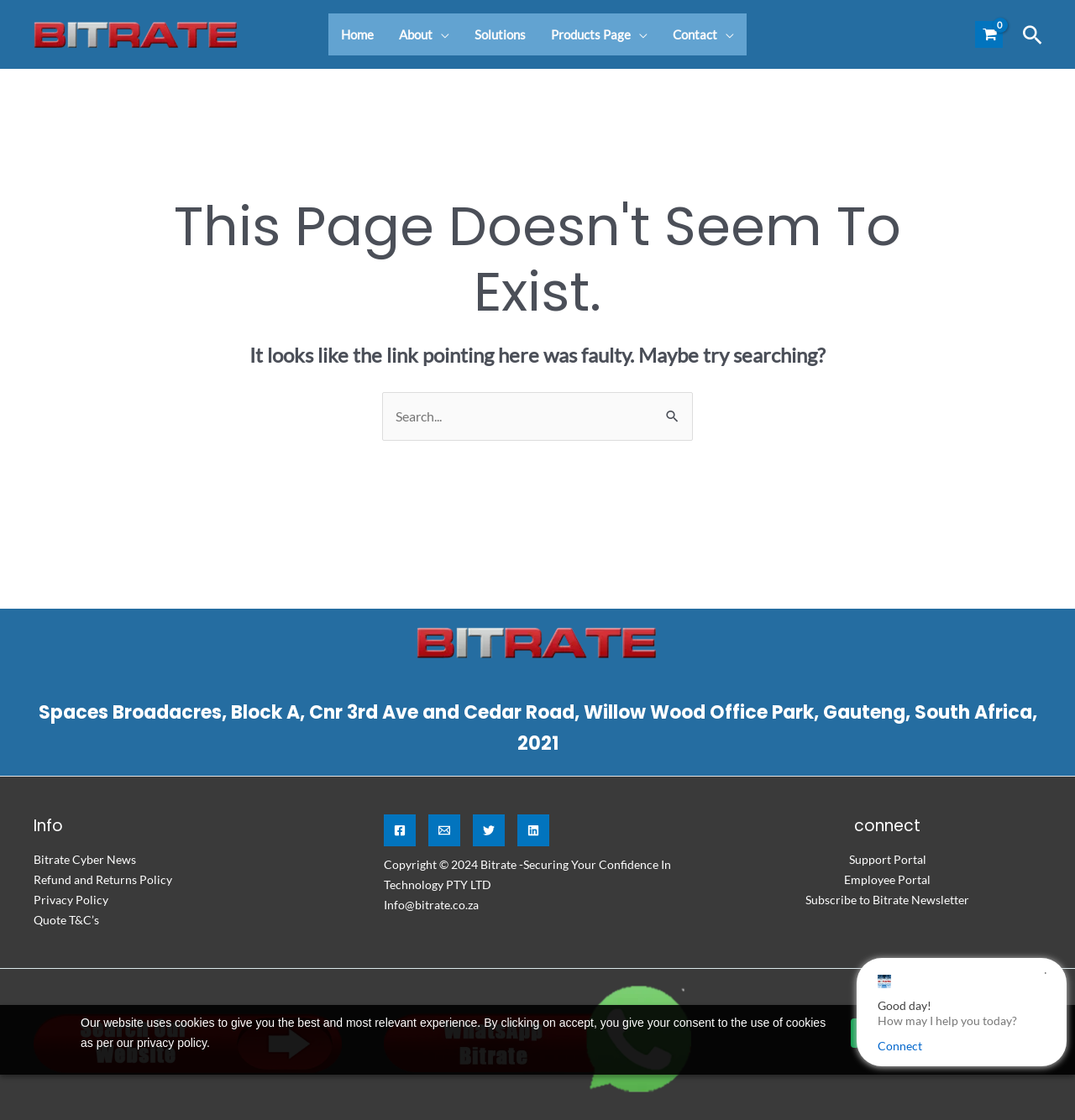Please mark the clickable region by giving the bounding box coordinates needed to complete this instruction: "Search for something".

[0.355, 0.35, 0.645, 0.394]